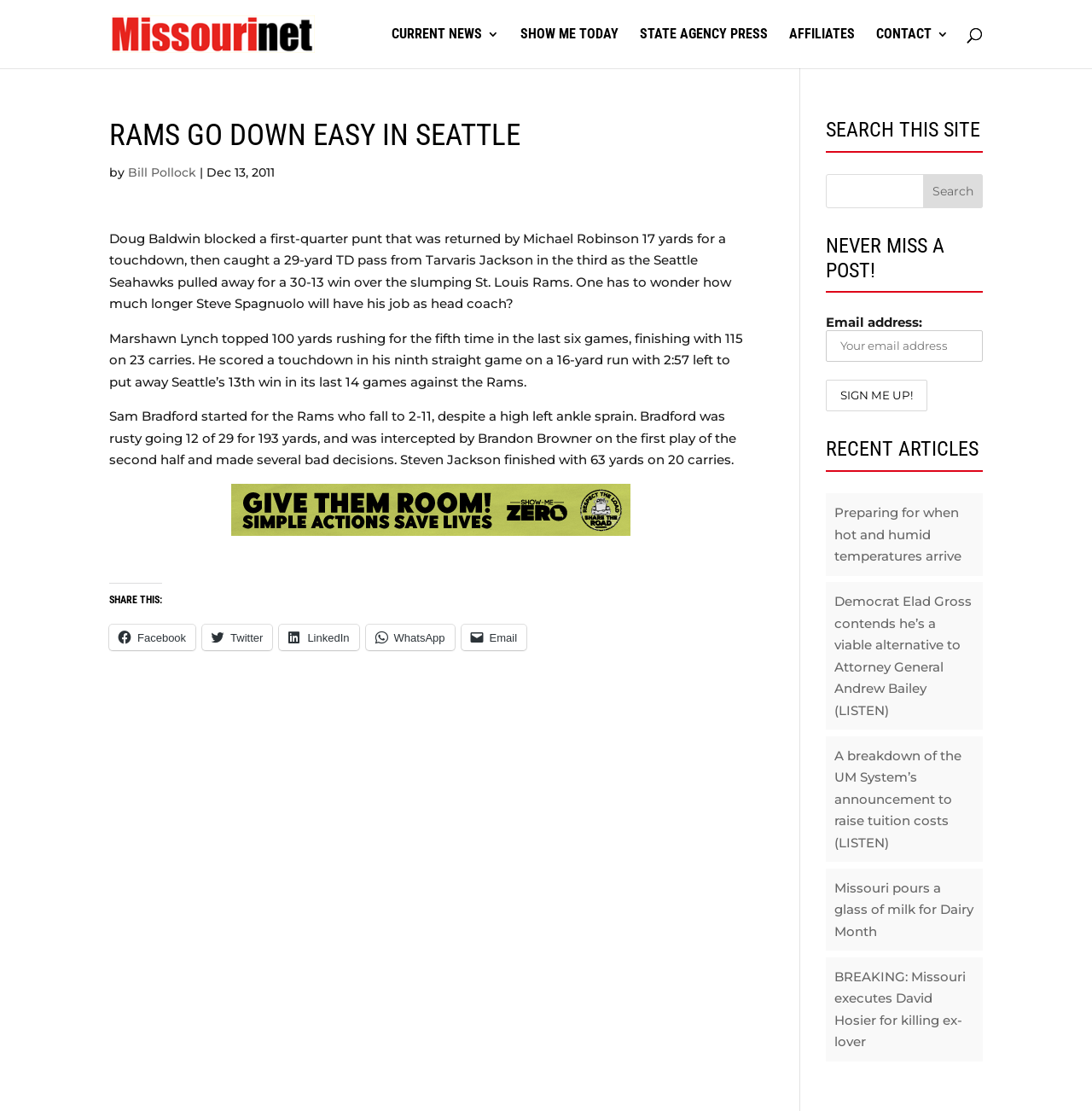How many social media sharing options are available?
Utilize the image to construct a detailed and well-explained answer.

I looked at the 'SHARE THIS:' section and counted the number of social media sharing options, which are Facebook, Twitter, LinkedIn, WhatsApp, and Email. There are 5 options in total.